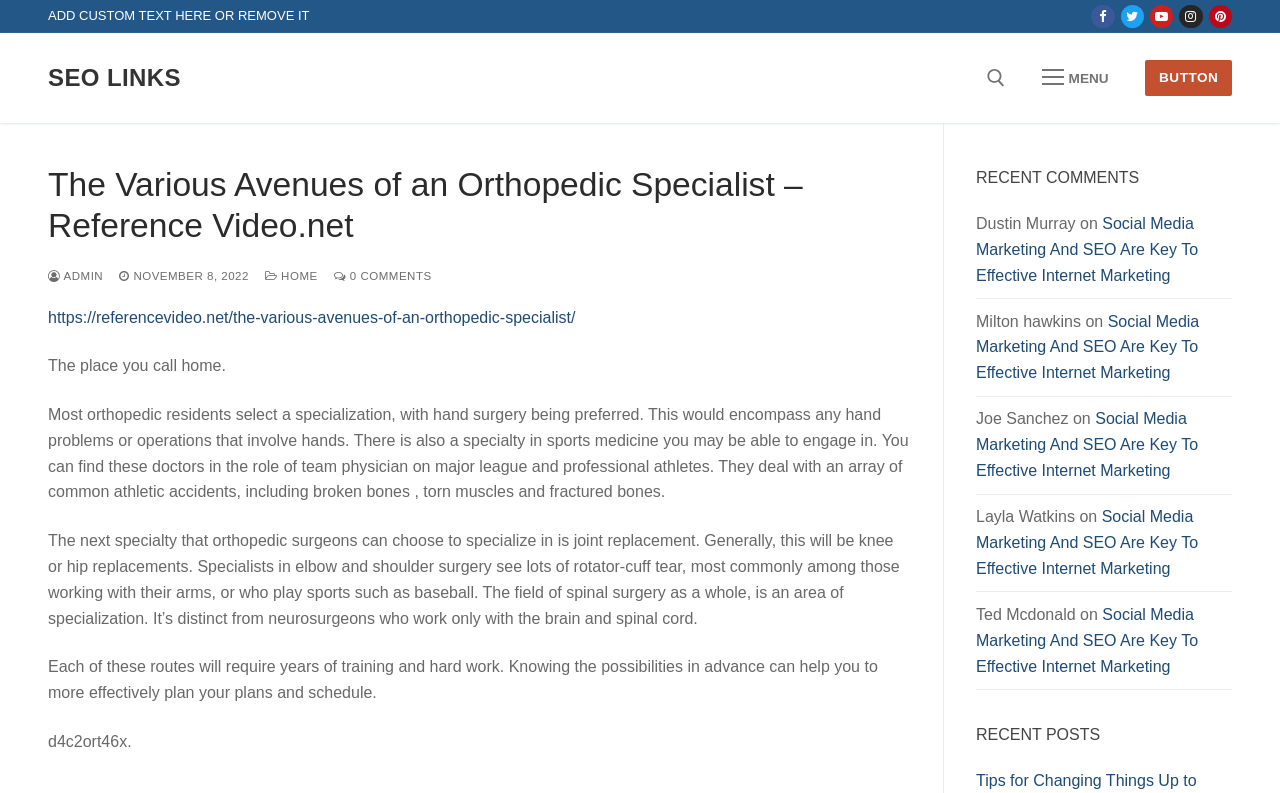Determine the bounding box for the described UI element: "November 8, 2022".

[0.093, 0.34, 0.194, 0.355]